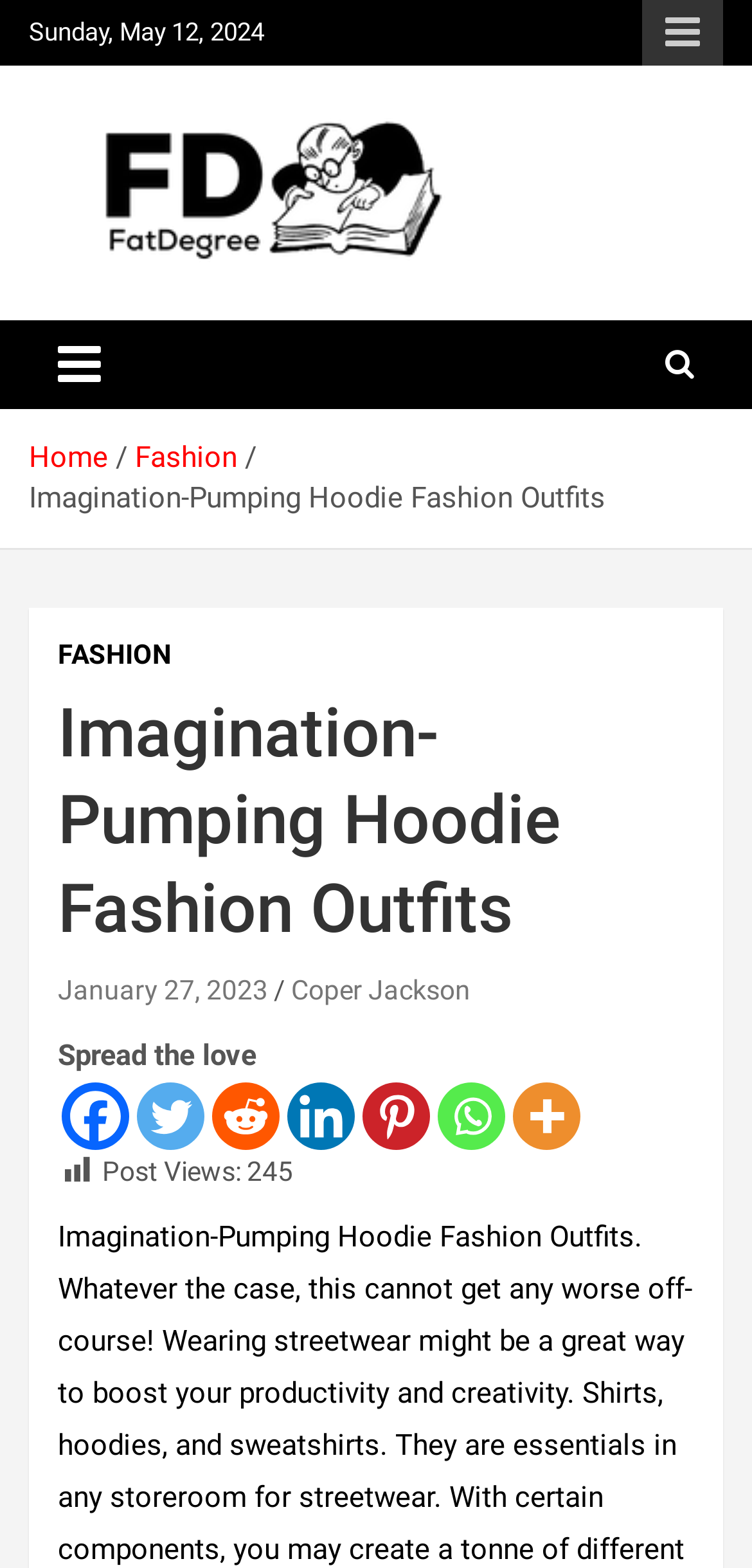Provide an in-depth caption for the webpage.

This webpage appears to be a blog post or article about fashion, specifically focusing on "Imagination-Pumping Hoodie Fashion Outfits". At the top left of the page, there is a date displayed, "Sunday, May 12, 2024". Next to it, there is a responsive menu button. Below the date, there is a link to "Fat Degree" accompanied by an image, and a heading with the same text.

On the top right side of the page, there is a navigation menu with breadcrumbs, including links to "Home" and "Fashion". Below the navigation menu, there is a large heading that reads "Imagination-Pumping Hoodie Fashion Outfits". 

Further down the page, there is a section with several links to social media platforms, including Facebook, Twitter, Reddit, and more. Above this section, there is a heading with the same title as the page, and a link to a date, "January 27, 2023", and an author's name, "Coper Jackson". 

At the bottom of the page, there is a section with text that reads "Post Views:" followed by a number, "245". Overall, the page has a clean layout with clear headings and concise text, and it appears to be focused on sharing fashion-related content.